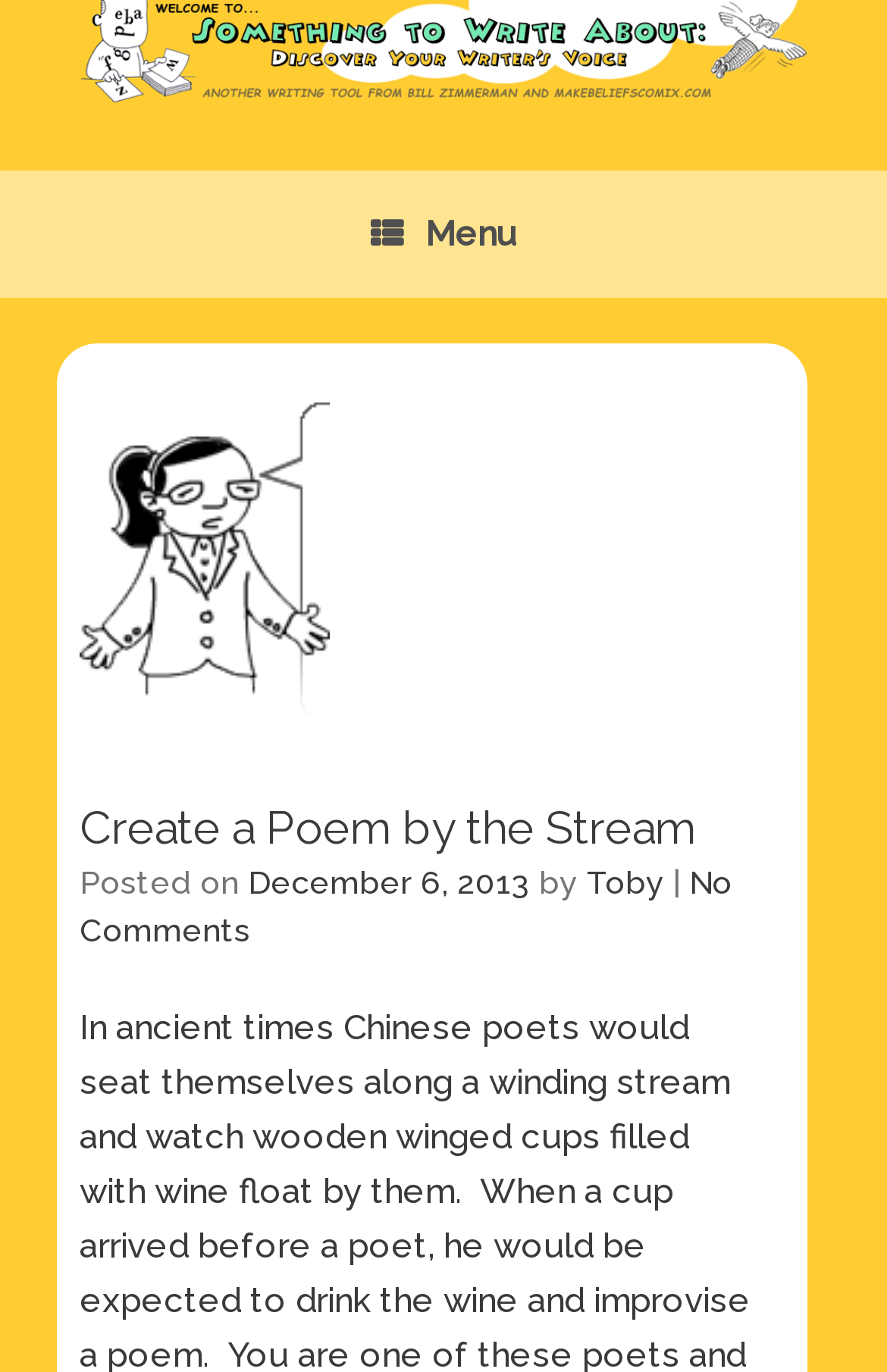Who is the author of the poem?
Refer to the image and give a detailed answer to the query.

I found the author's name by looking at the text 'by' followed by a link 'Toby' which indicates the author of the poem.